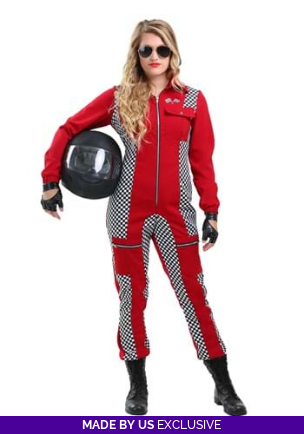Provide a brief response using a word or short phrase to this question:
What is written on the purple banner below the jumpsuit?

MADE BY US EXCLUSIVE